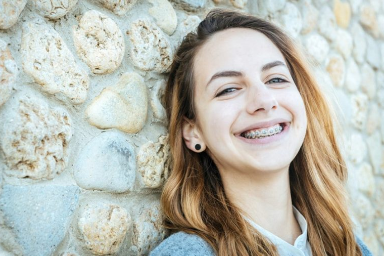What is the theme of the accompanying article?
Look at the screenshot and respond with one word or a short phrase.

Dental health